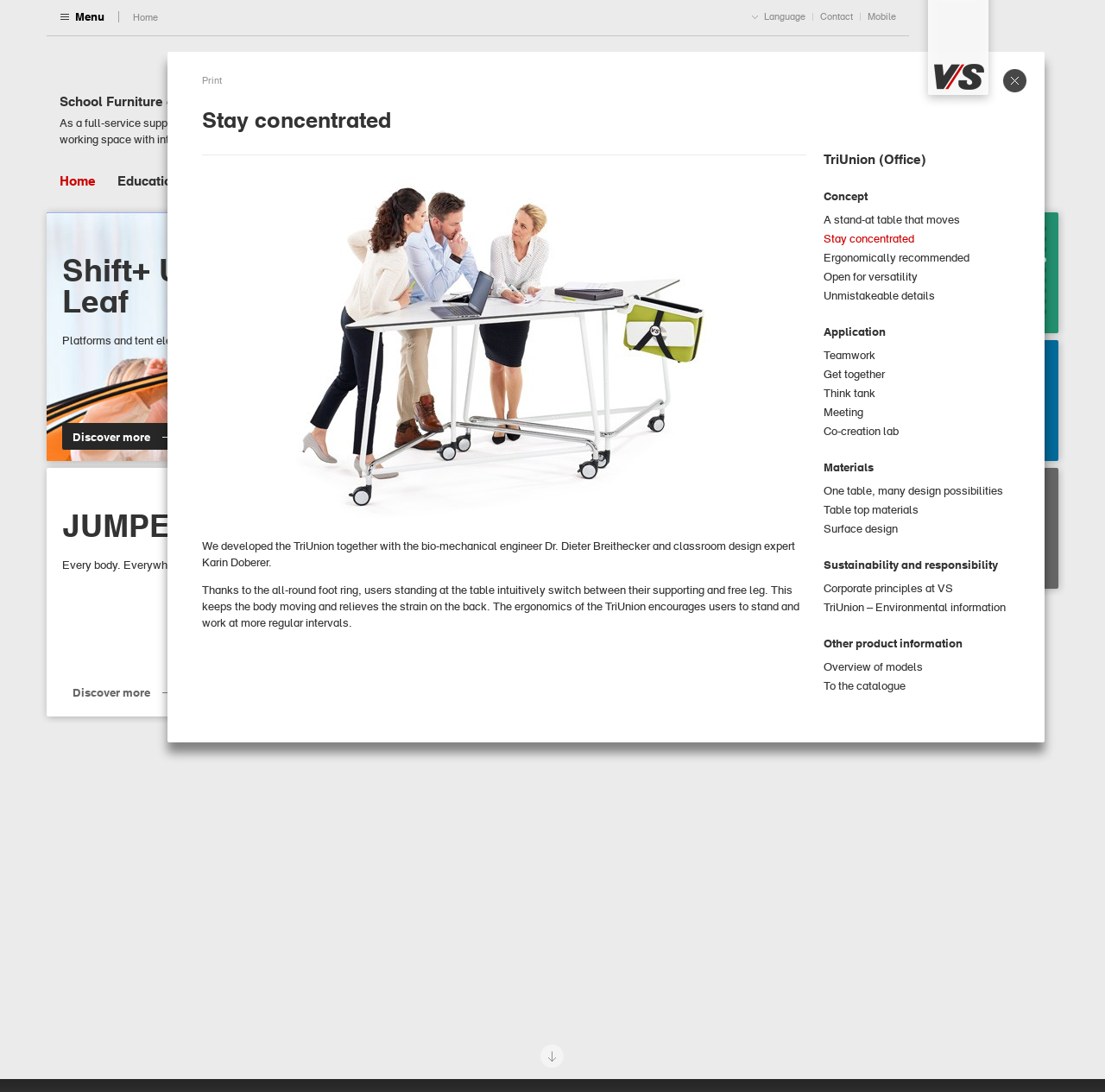What is the name of the company?
Based on the screenshot, provide a one-word or short-phrase response.

VS